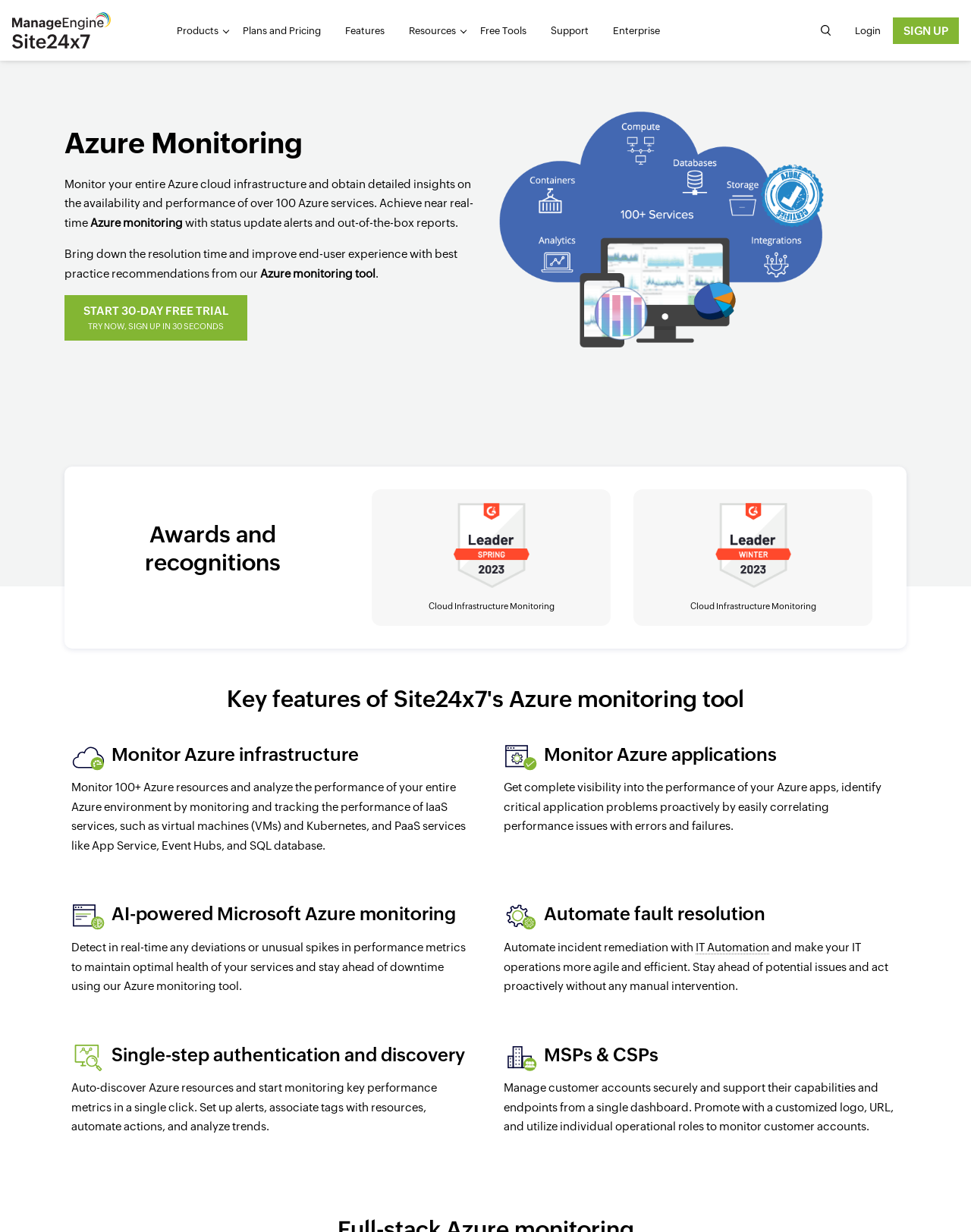Create an in-depth description of the webpage, covering main sections.

The webpage is about Azure monitoring tool by Site24x7, which provides full-stack observability to check and resolve complex cloud problems in real-time. At the top left corner, there is a logo of Manageengine Site24x7. Below the logo, there are several navigation links, including "Products", "Plans and Pricing", "Features", "Resources", "Free Tools", "Support", and "Enterprise". On the top right corner, there is a search bar with a search button.

Below the navigation links, there is a heading "Azure Monitoring" followed by a brief description of the tool. The description is divided into three paragraphs, explaining the features of the tool, including monitoring Azure cloud infrastructure, obtaining detailed insights, and achieving near real-time status update alerts.

On the right side of the description, there is an image related to Azure Monitoring Tool. Below the image, there is a call-to-action button "START 30-DAY FREE TRIAL TRY NOW, SIGN UP IN 30 SECONDS".

Further down the page, there is a section titled "Awards and recognitions" with two images of awards. Below the awards section, there is a heading "Key features of Site24x7's Azure monitoring tool" followed by several sections, each describing a key feature of the tool. These features include monitoring Azure infrastructure, monitoring Azure applications, AI-powered Microsoft Azure monitoring, automating fault resolution, single-step authentication and discovery, and features for MSPs & CSPs. Each section has a heading, a brief description, and an image.